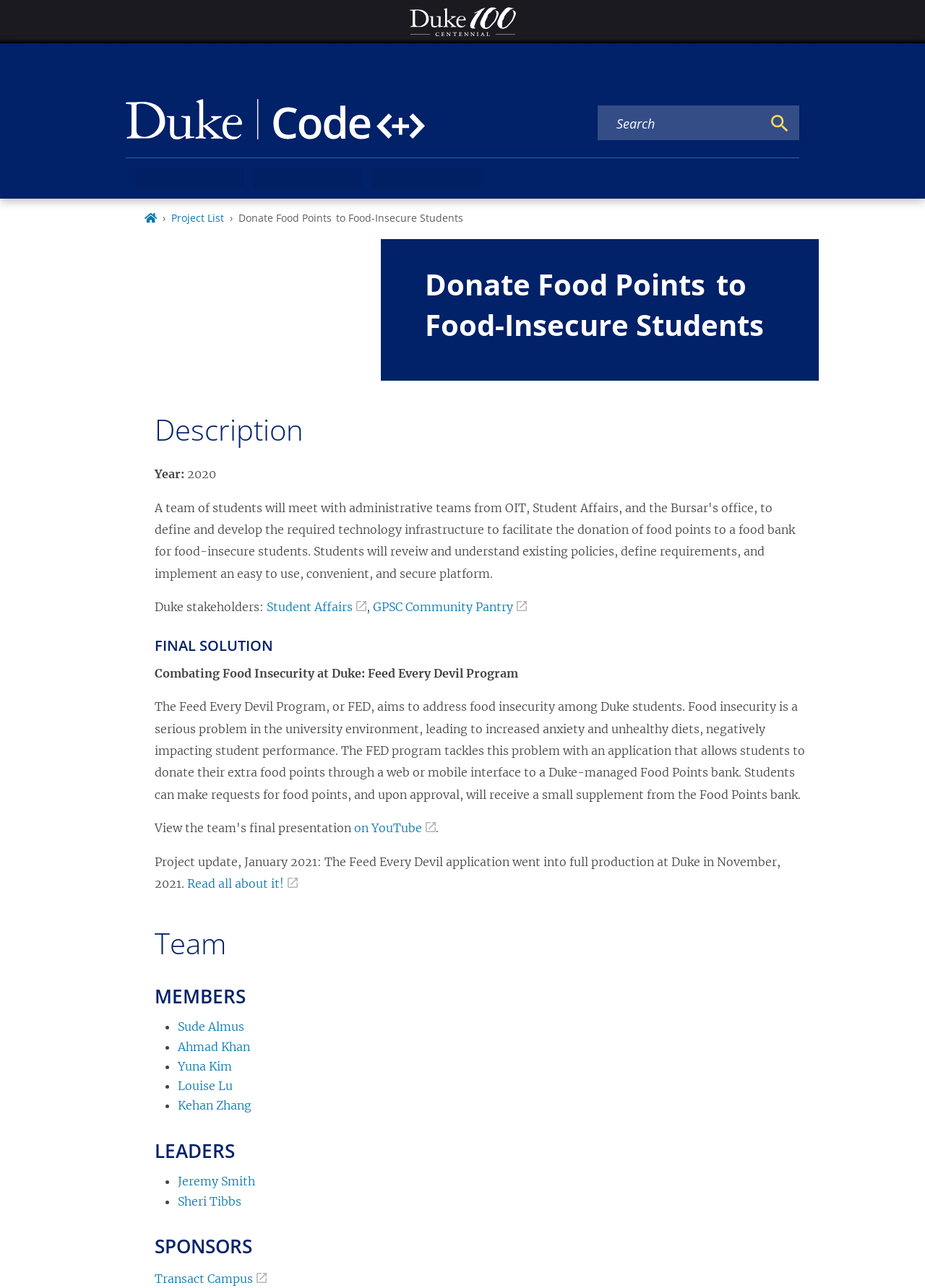Please reply with a single word or brief phrase to the question: 
What is the year mentioned in the webpage?

2020